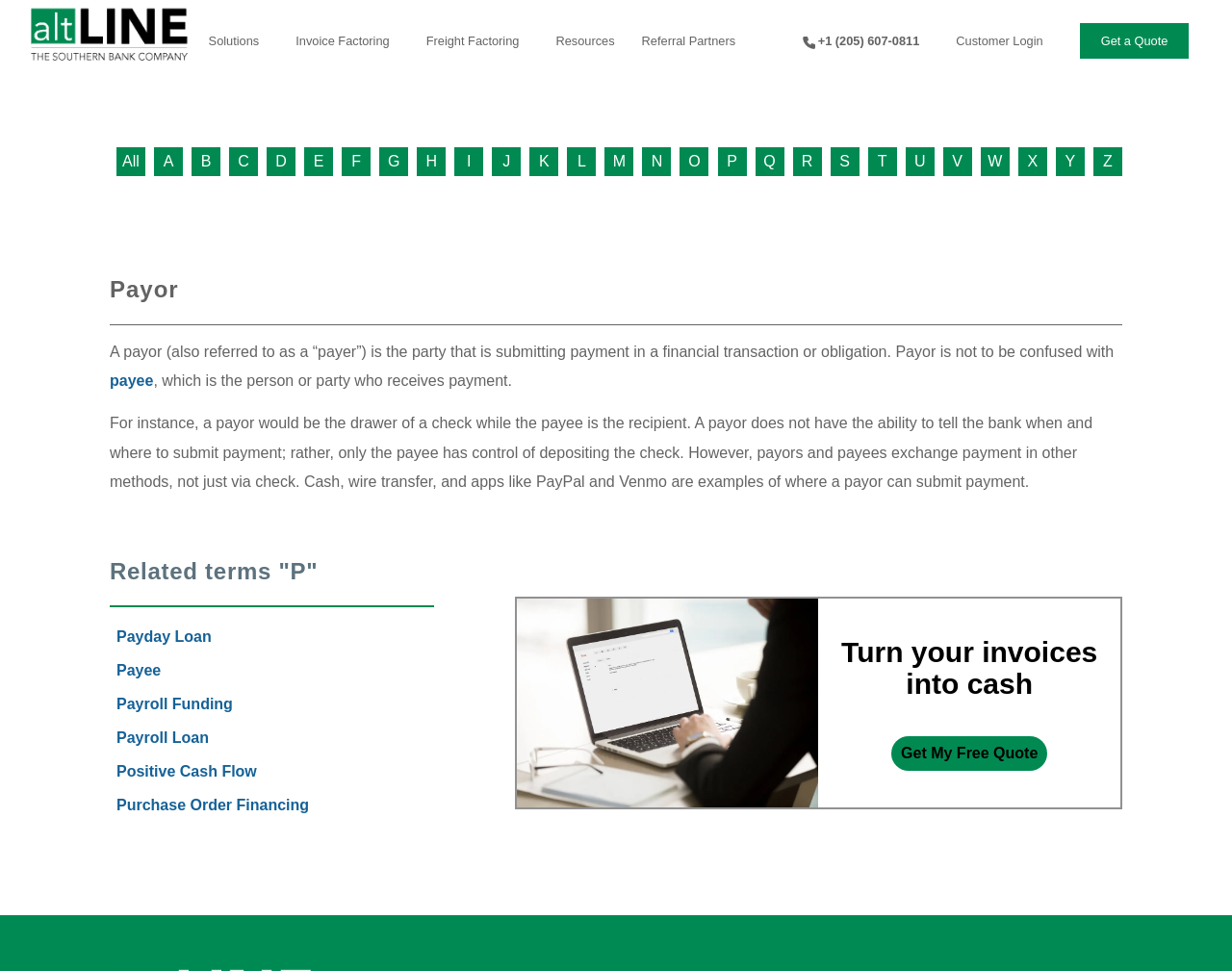Describe all the visual and textual components of the webpage comprehensively.

The webpage is about the concept of a "payor" in financial transactions. At the top, there is a small image. Below the image, there is a row of alphabetical links, from "All" to "Z", which likely serve as a navigation menu.

The main content of the page is divided into sections. The first section has a heading "Payor" and explains the definition of a payor, distinguishing it from a payee. The text describes the role of a payor in submitting payment in a financial transaction or obligation.

Below this section, there is another section with a heading "Related terms 'P'" that lists several related financial terms, each with a link to further information. These terms include "Payday Loan", "Payee", "Payroll Funding", and others.

To the right of the "Related terms" section, there is an image. Further down, there is a heading "Turn your invoices into cash" and a call-to-action link "Get My Free Quote".